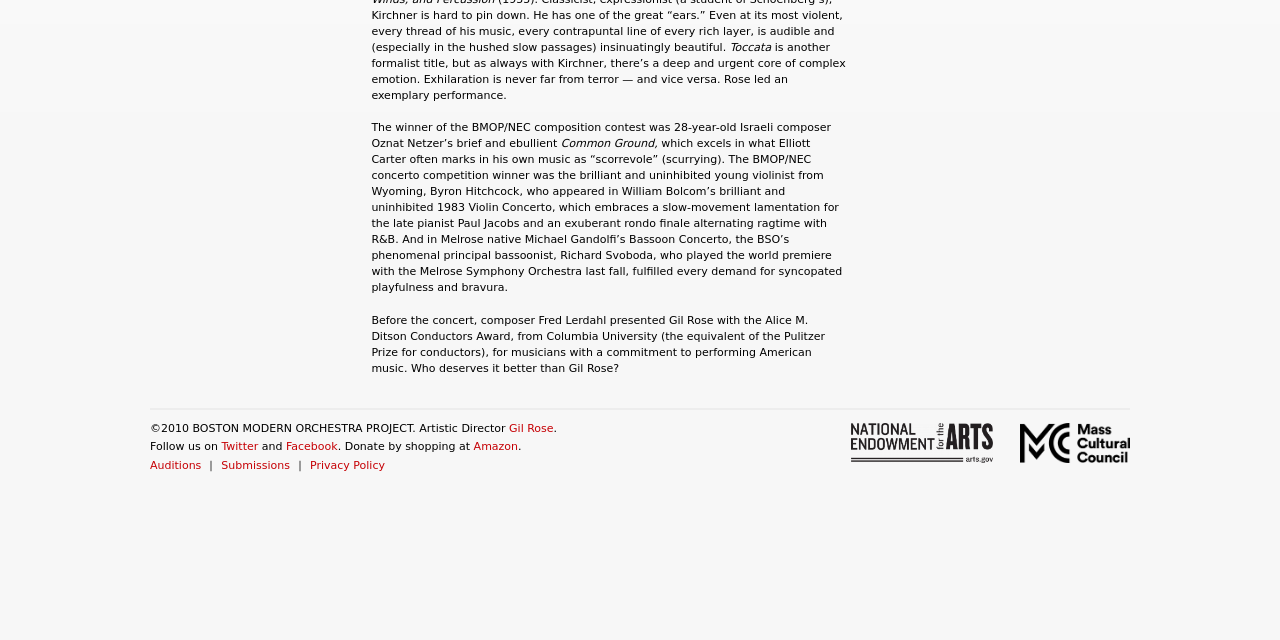Predict the bounding box of the UI element based on the description: "Privacy Policy". The coordinates should be four float numbers between 0 and 1, formatted as [left, top, right, bottom].

[0.242, 0.717, 0.301, 0.738]